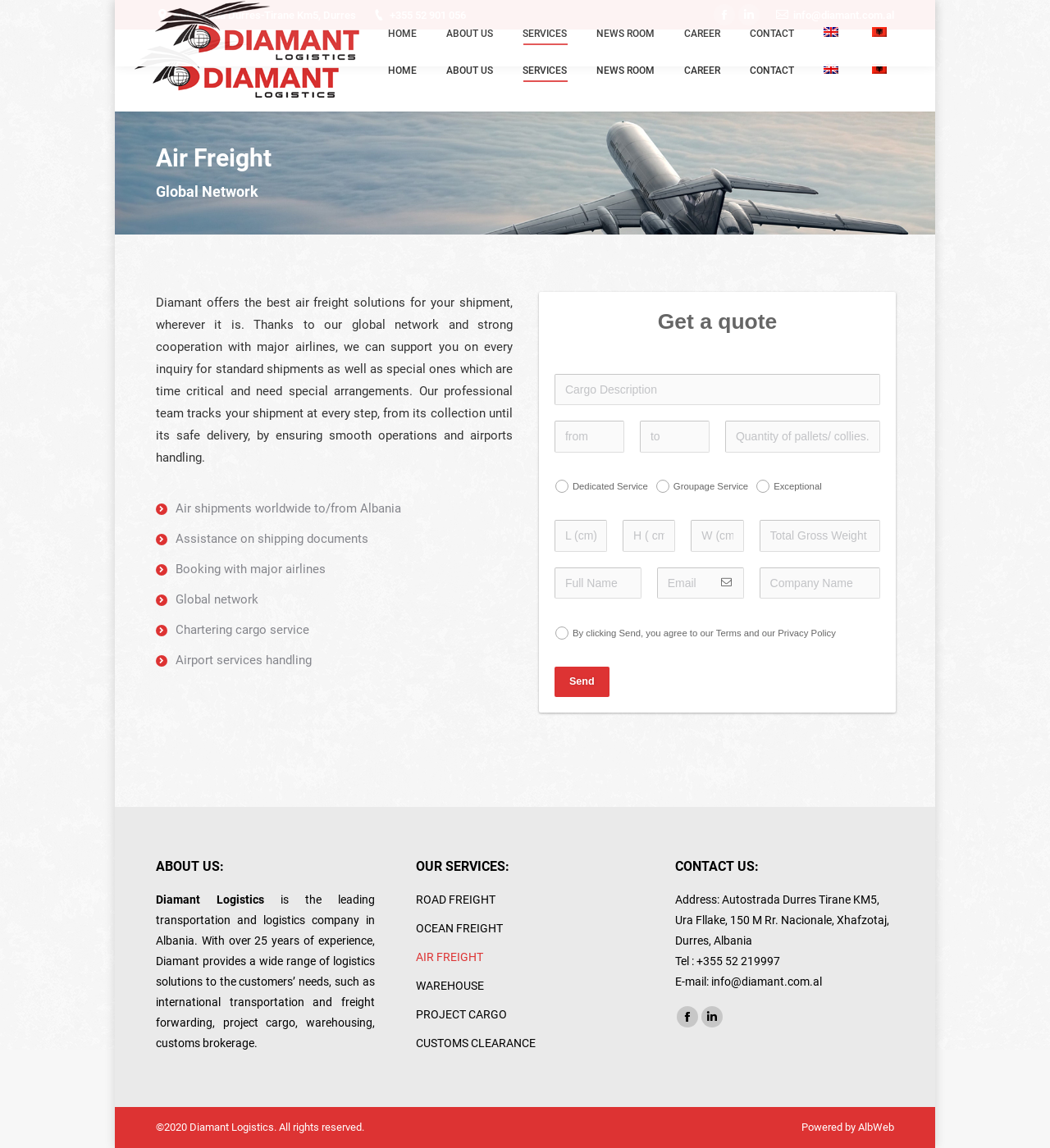Describe the webpage meticulously, covering all significant aspects.

The webpage is about Air Freight services provided by Diamant Logistics. At the top, there is a header section with the company's logo, navigation menu, and contact information. The logo is accompanied by a link to the company's homepage. The navigation menu has several links, including "HOME", "ABOUT US", "SERVICES", "NEWS ROOM", "CAREER", and "CONTACT". There are also links to switch between English and Albanian languages.

Below the header section, there is a main content area with a heading "Air Freight" and a subheading "Global Network". The content describes the air freight services offered by Diamant Logistics, including shipment tracking, assistance with shipping documents, and chartering cargo services. There is also a quote request form with several input fields, including cargo description, from and to locations, quantity of pallets, and dimensions.

On the right side of the main content area, there is a section with links to other services offered by Diamant Logistics, including road freight, ocean freight, warehouse, project cargo, and customs clearance.

At the bottom of the page, there is a footer section with contact information, including address, phone number, and email. There are also links to the company's social media profiles on Facebook and LinkedIn. Additionally, there is a copyright notice and a link to the website's developer, AlbWeb.

There are several images on the page, including the company's logo, social media icons, and a "Go to Top" button at the bottom right corner.